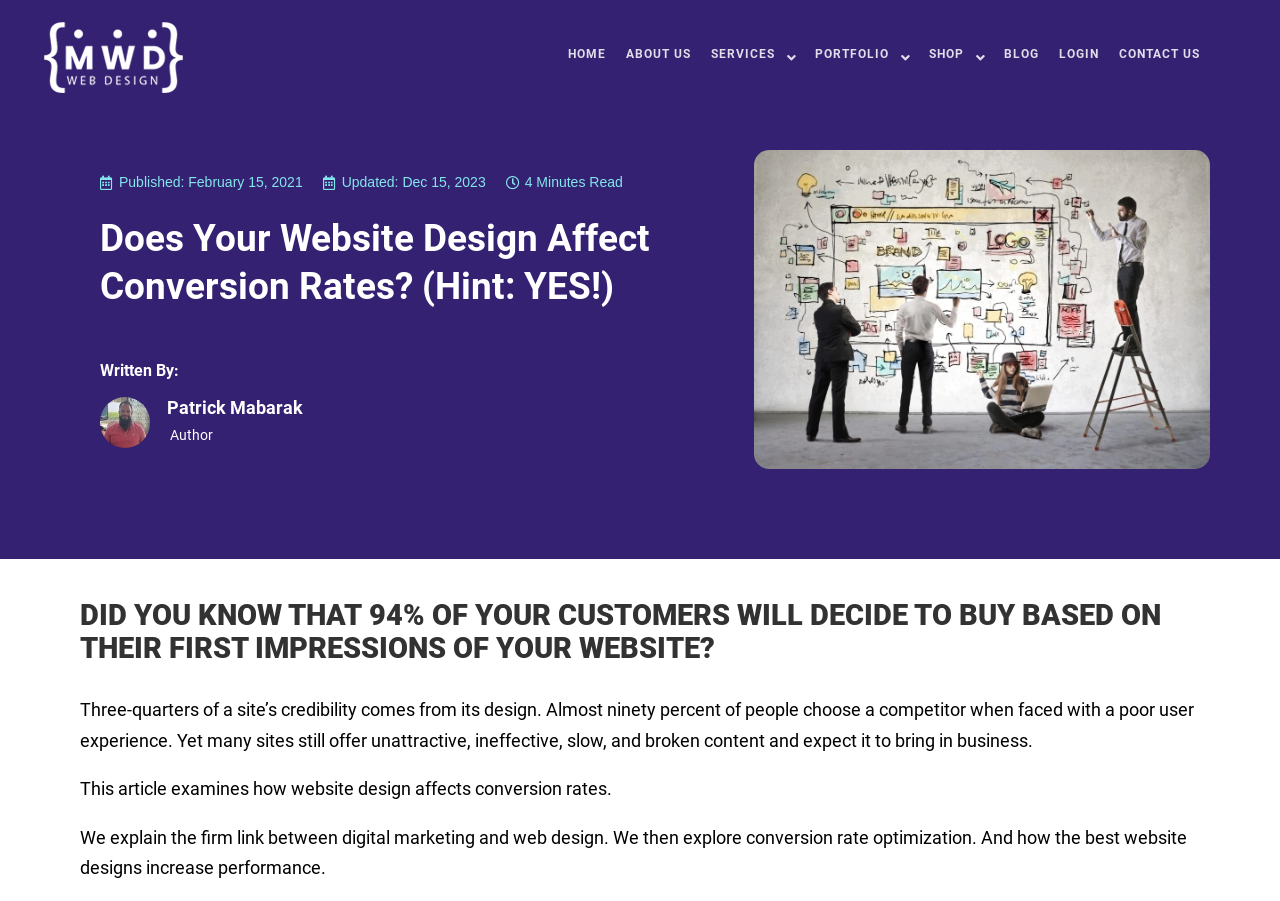Identify the bounding box of the HTML element described as: "title="MWD Web Design, Inc."".

[0.031, 0.0, 0.148, 0.128]